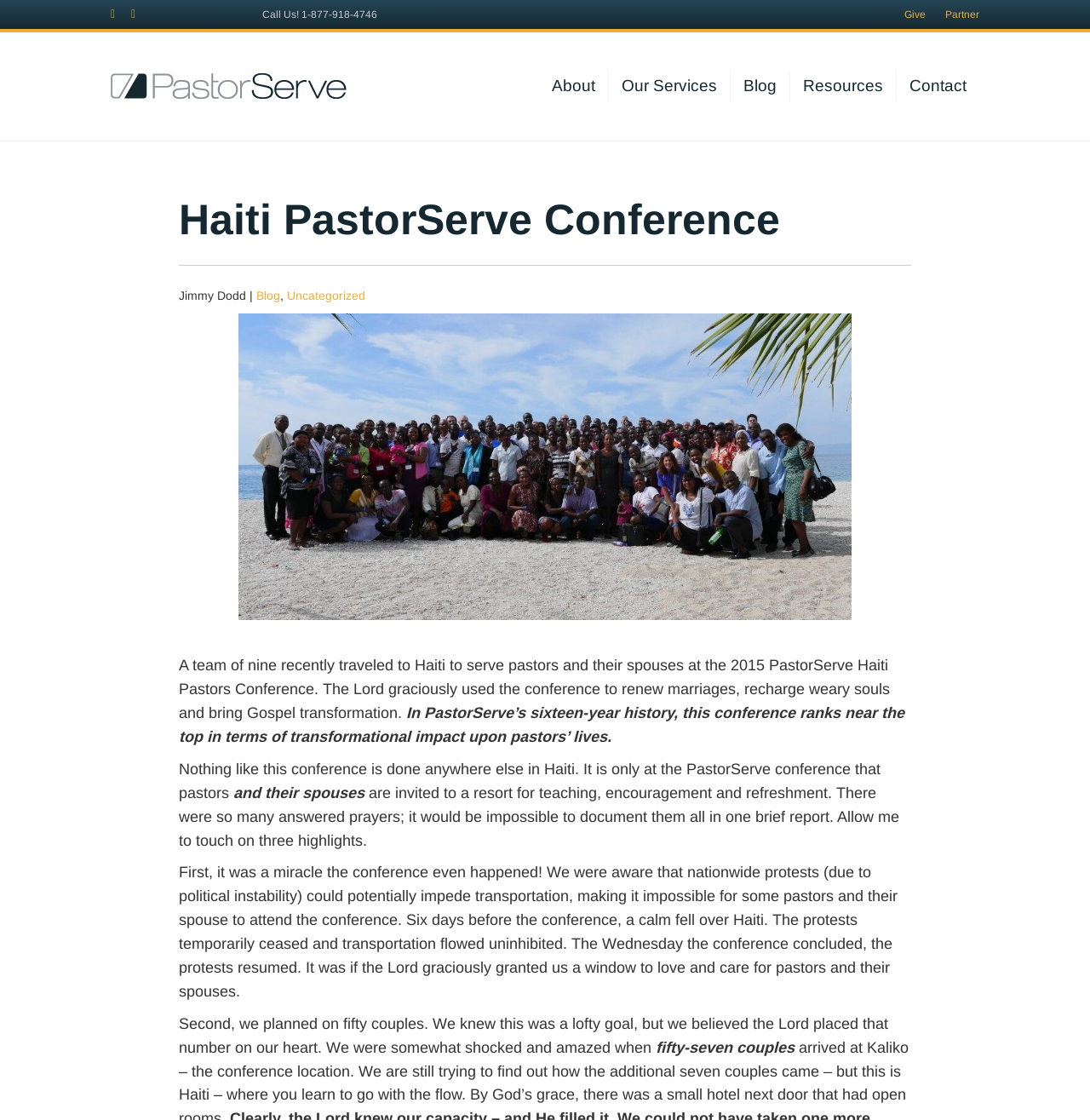Locate the bounding box of the UI element based on this description: "Our Services". Provide four float numbers between 0 and 1 as [left, top, right, bottom].

[0.559, 0.063, 0.67, 0.091]